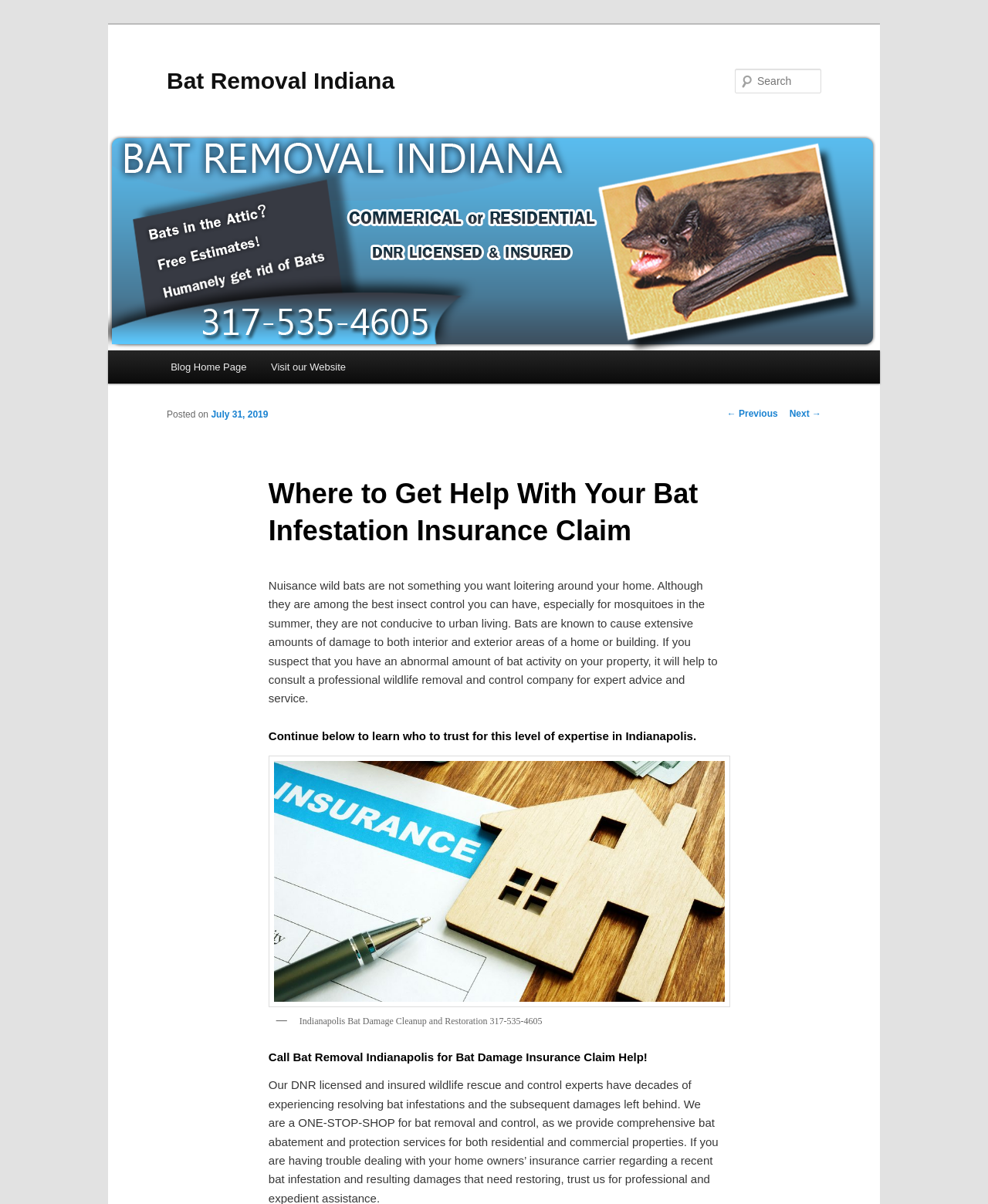What is the potential consequence of having bats in your home?
Using the image, give a concise answer in the form of a single word or short phrase.

Extensive damage